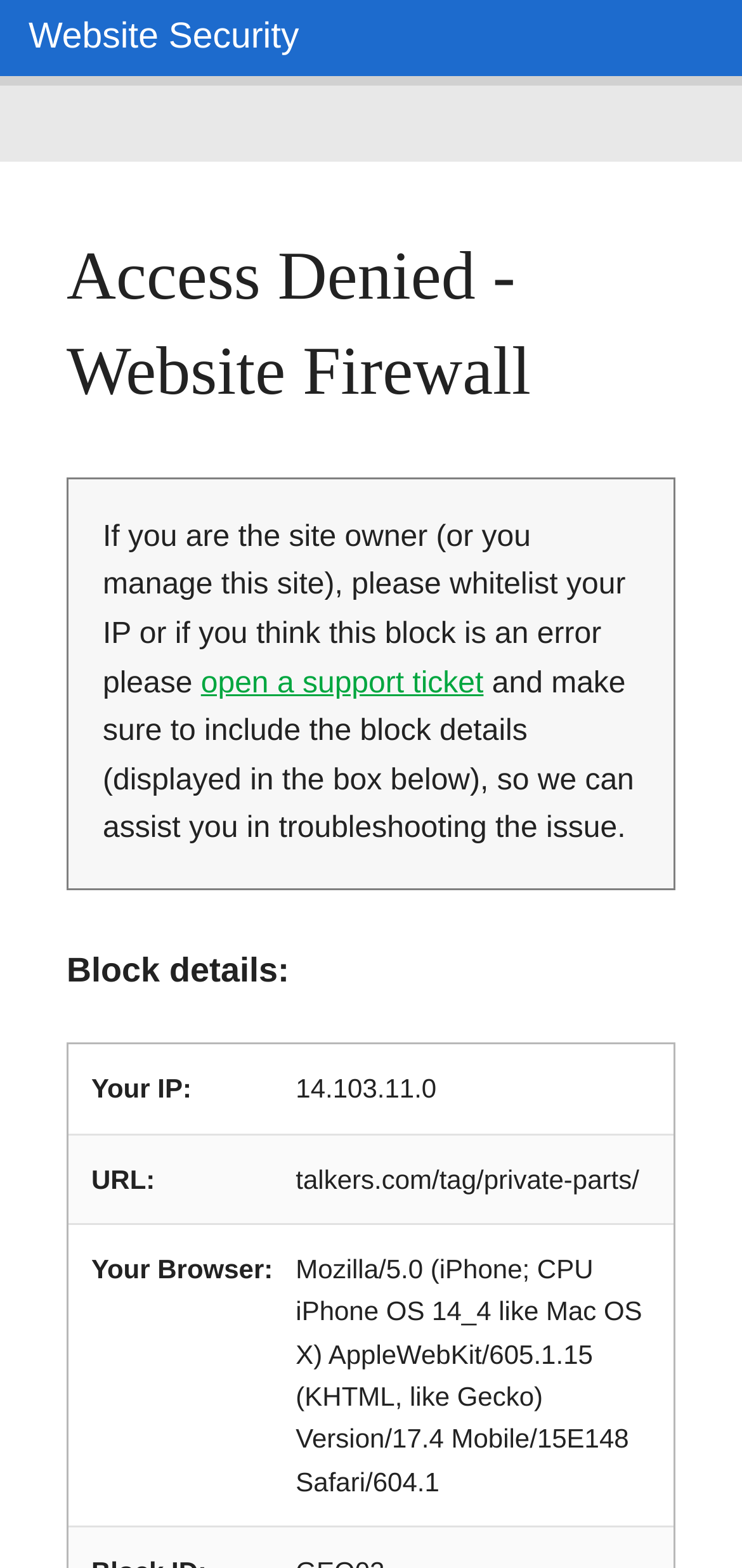Given the element description: "open a support ticket", predict the bounding box coordinates of the UI element it refers to, using four float numbers between 0 and 1, i.e., [left, top, right, bottom].

[0.271, 0.425, 0.652, 0.446]